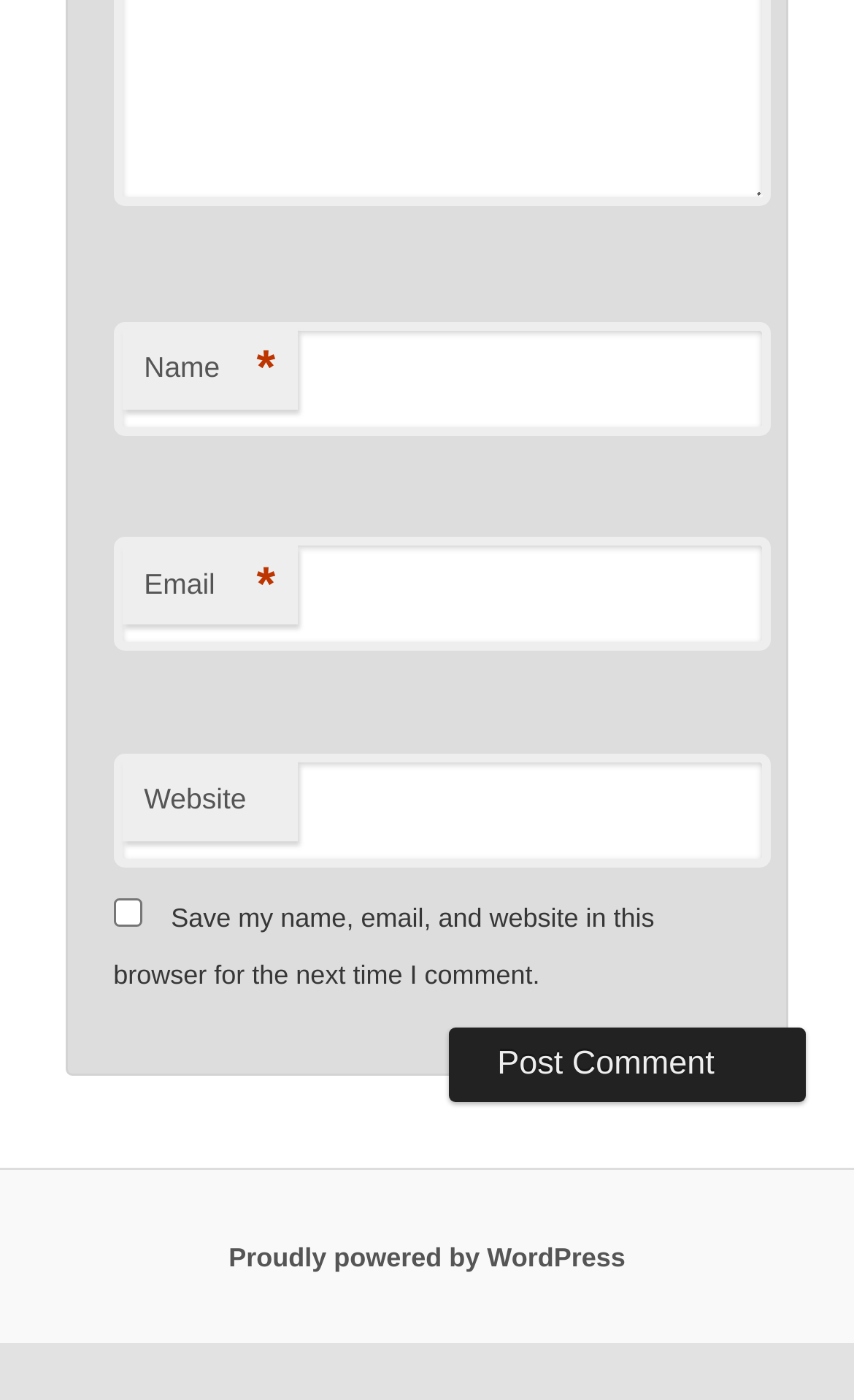What is the button 'Post Comment' used for?
Ensure your answer is thorough and detailed.

The button 'Post Comment' is likely used to submit a comment or a post after filling in the required fields, such as name and email. Its purpose is to finalize the commenting process.